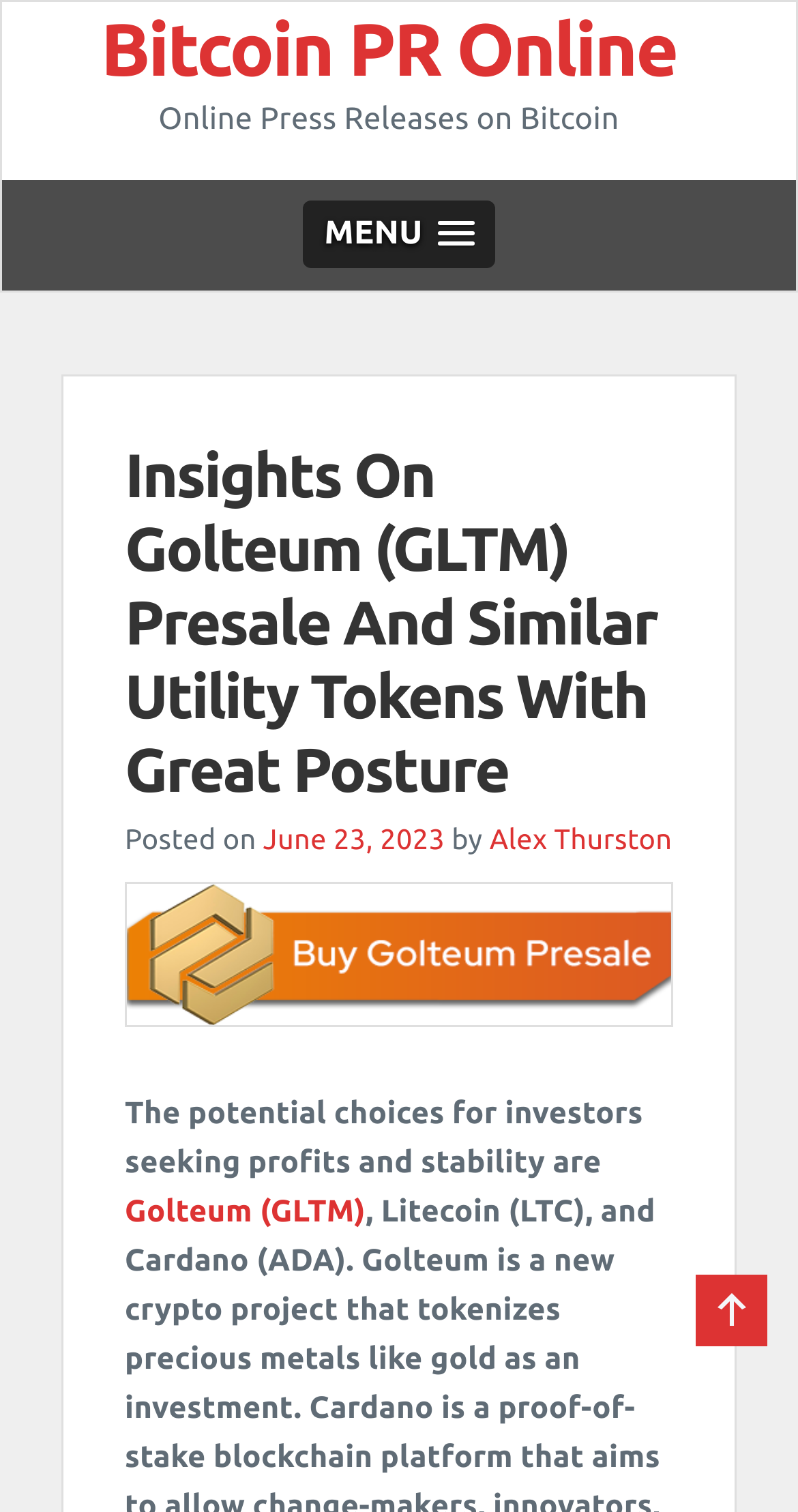Use a single word or phrase to answer the question:
What is the purpose of the article?

To provide insights on Golteum (GLTM) Presale